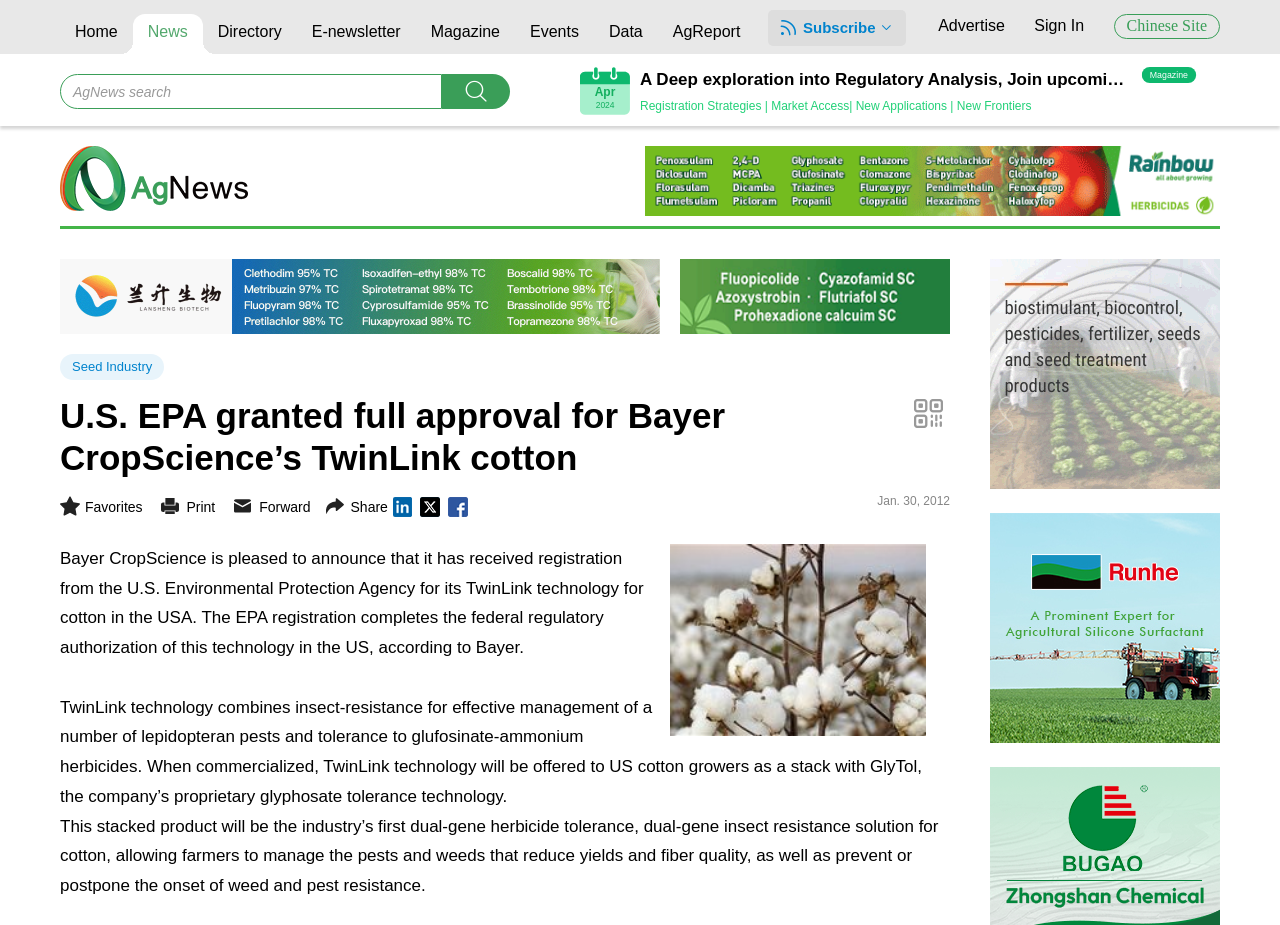What is the name of the technology that combines insect-resistance and tolerance to glufosinate-ammonium herbicides?
Refer to the screenshot and respond with a concise word or phrase.

TwinLink technology